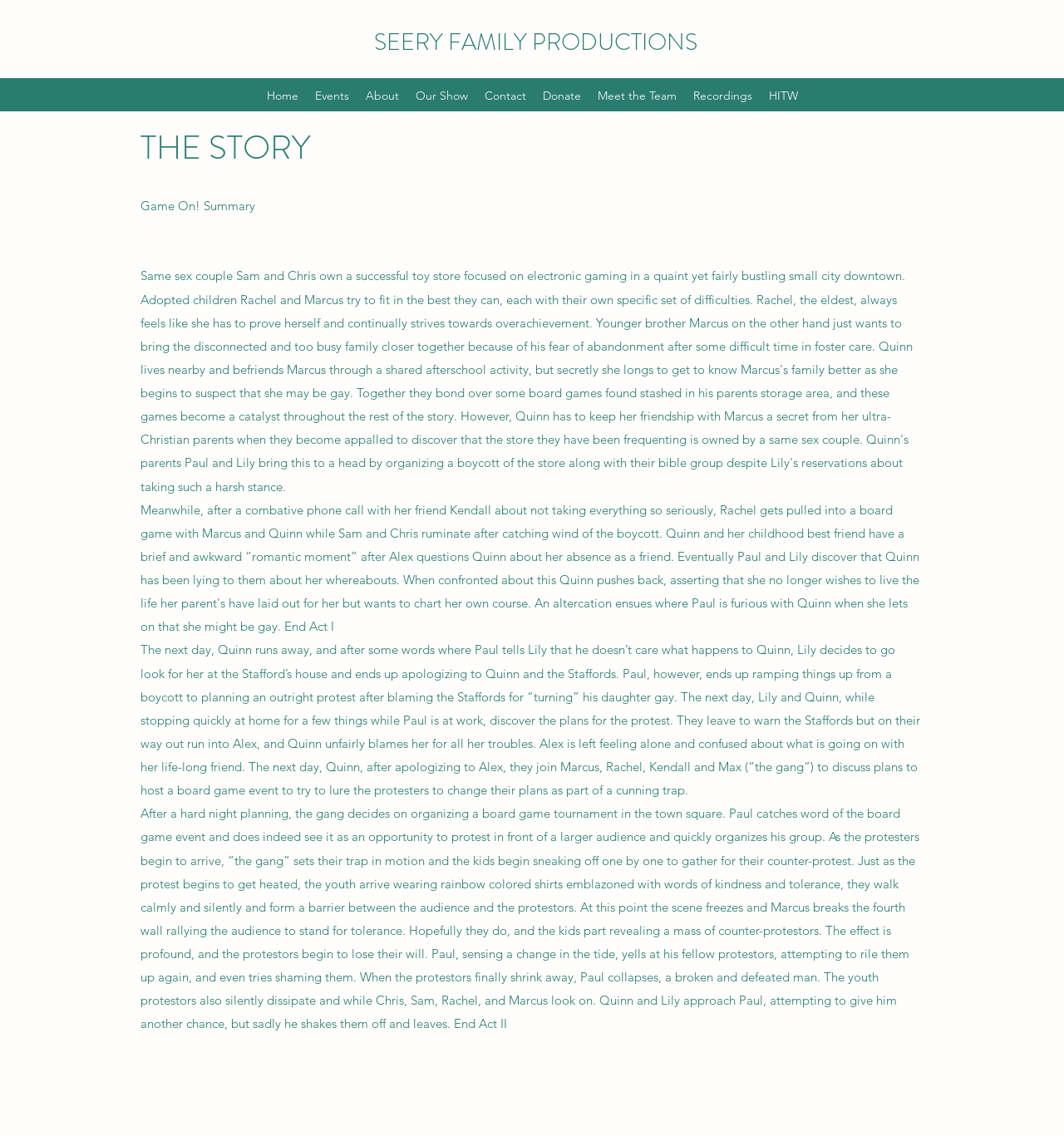Locate the bounding box coordinates of the element that should be clicked to execute the following instruction: "Click on the 'SEERY FAMILY PRODUCTIONS' link".

[0.352, 0.023, 0.656, 0.052]